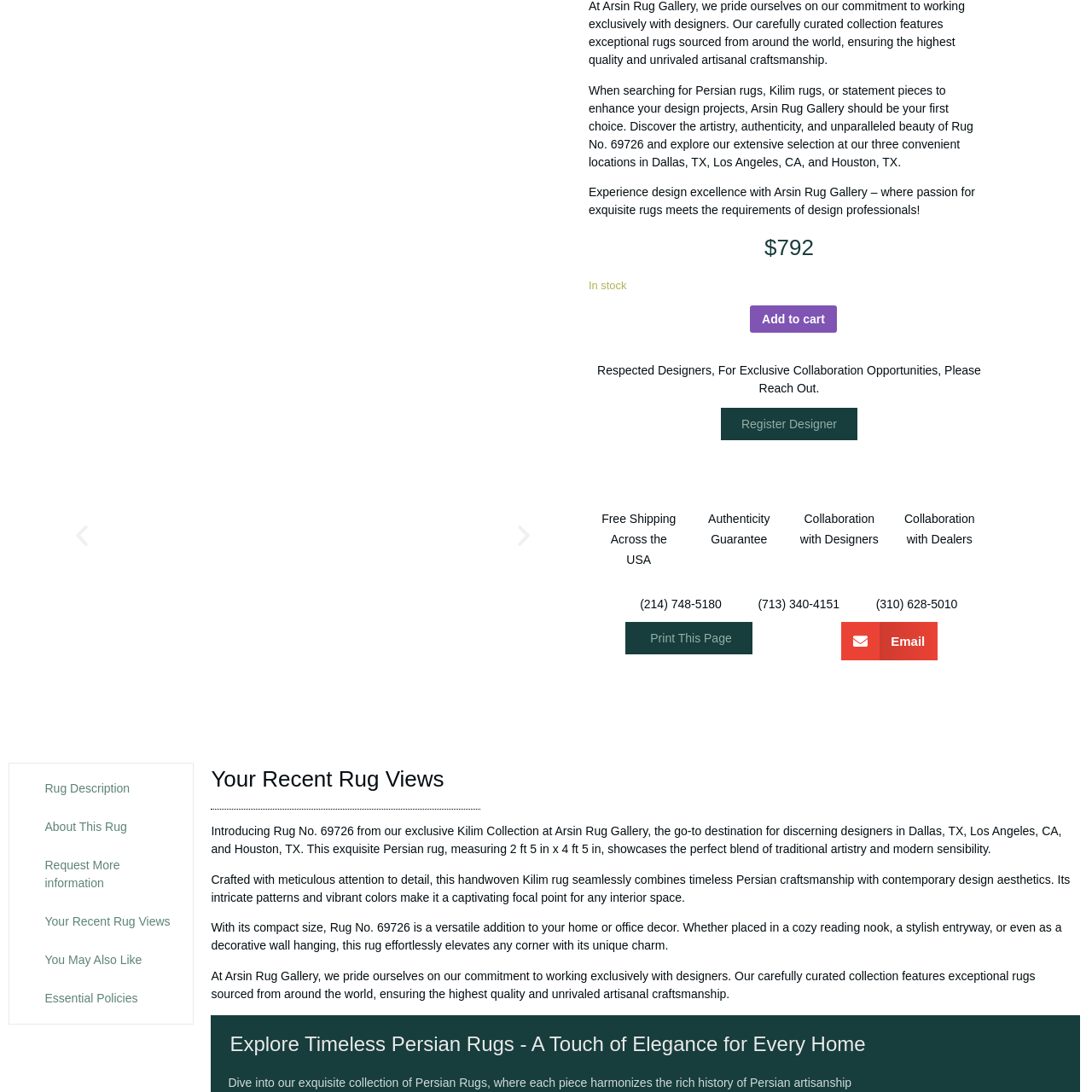Who is the promotion particularly attractive for?
Inspect the image within the red bounding box and respond with a detailed answer, leveraging all visible details.

The promotion of free shipping across the USA is particularly attractive for design professionals and enthusiasts based in various locations, including Dallas, Los Angeles, and Houston, as it enhances their customer experience and facilitates online shopping for exquisite rugs.